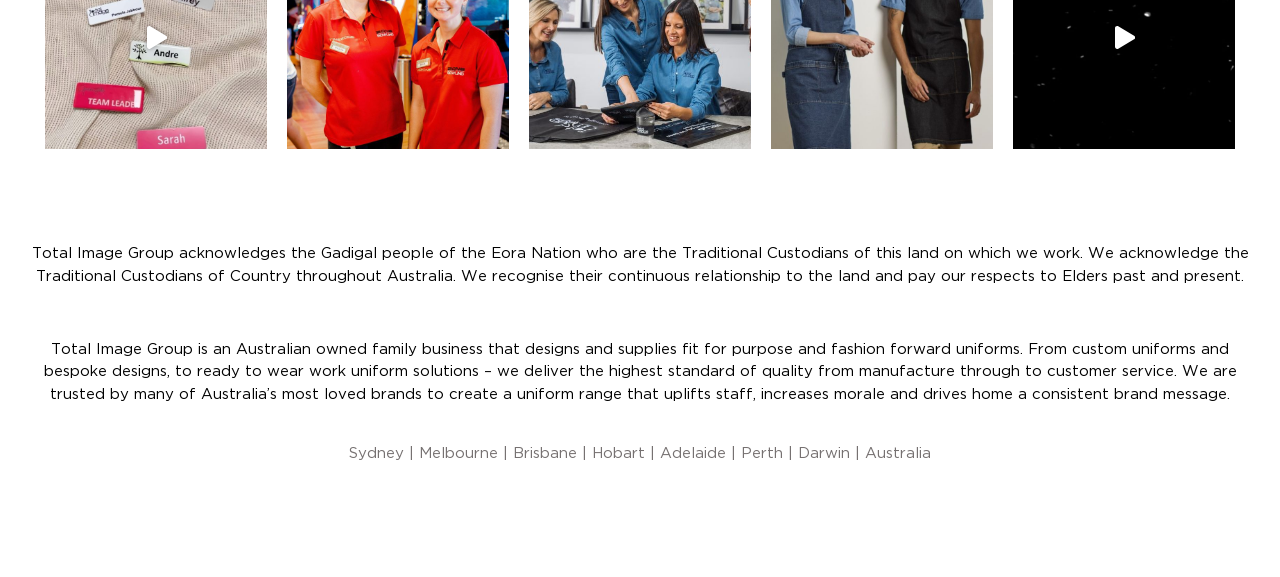Please find the bounding box coordinates of the element that must be clicked to perform the given instruction: "Click on Melbourne". The coordinates should be four float numbers from 0 to 1, i.e., [left, top, right, bottom].

[0.327, 0.77, 0.389, 0.798]